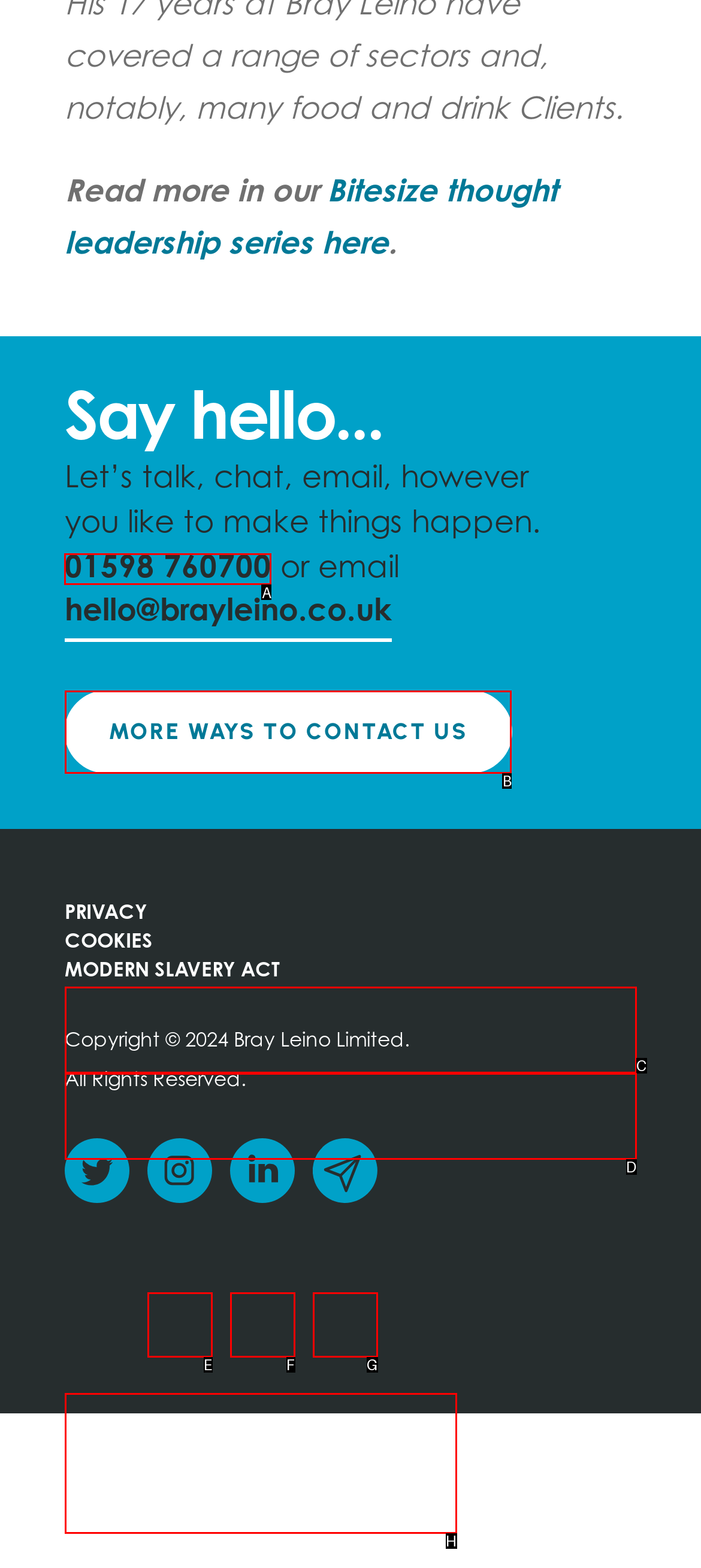Determine which UI element you should click to perform the task: Call the phone number
Provide the letter of the correct option from the given choices directly.

A